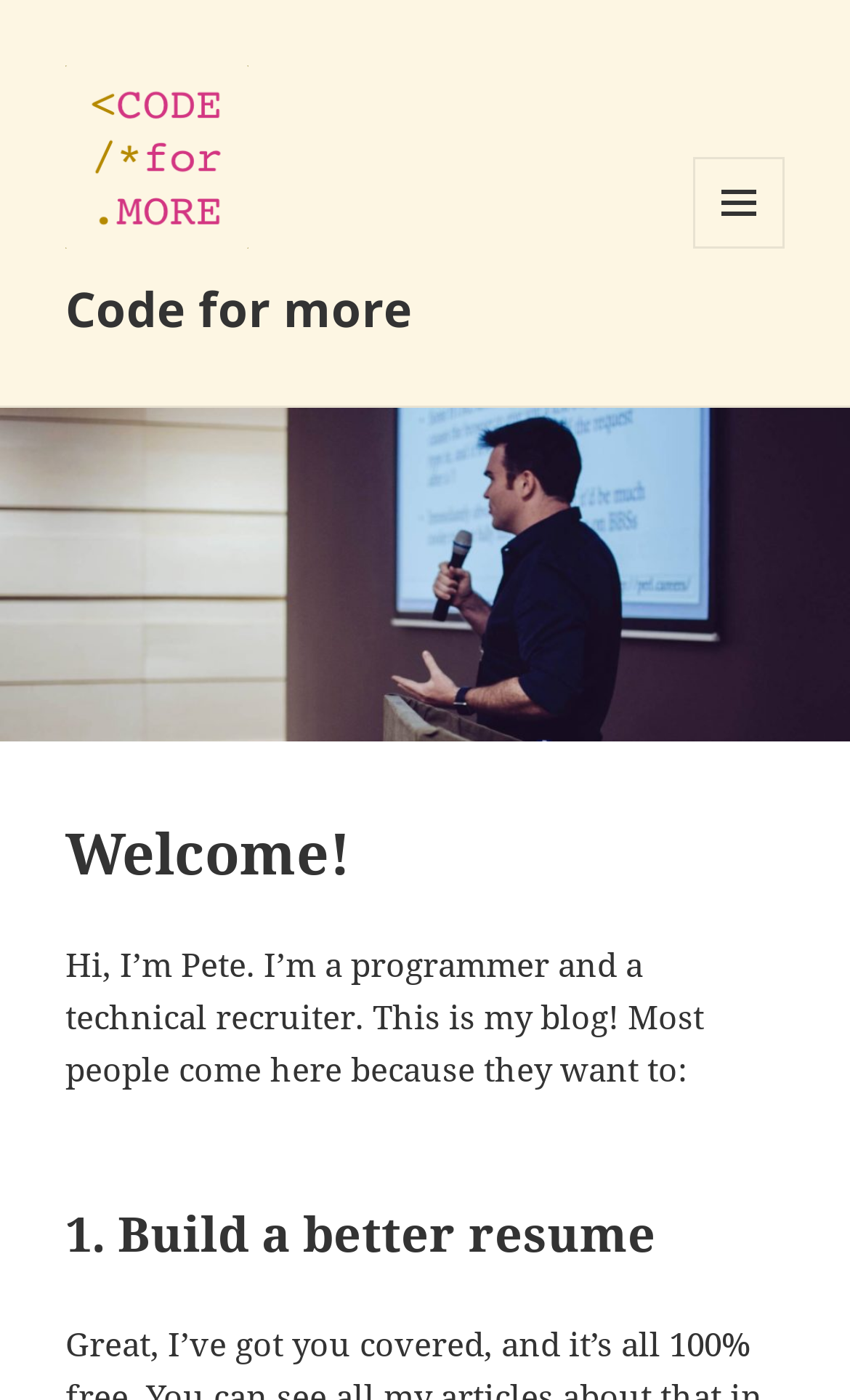Please provide a comprehensive response to the question below by analyzing the image: 
Is the menu expanded?

The button ' MENU AND WIDGETS' has an attribute 'expanded: False', indicating that the menu is not expanded.